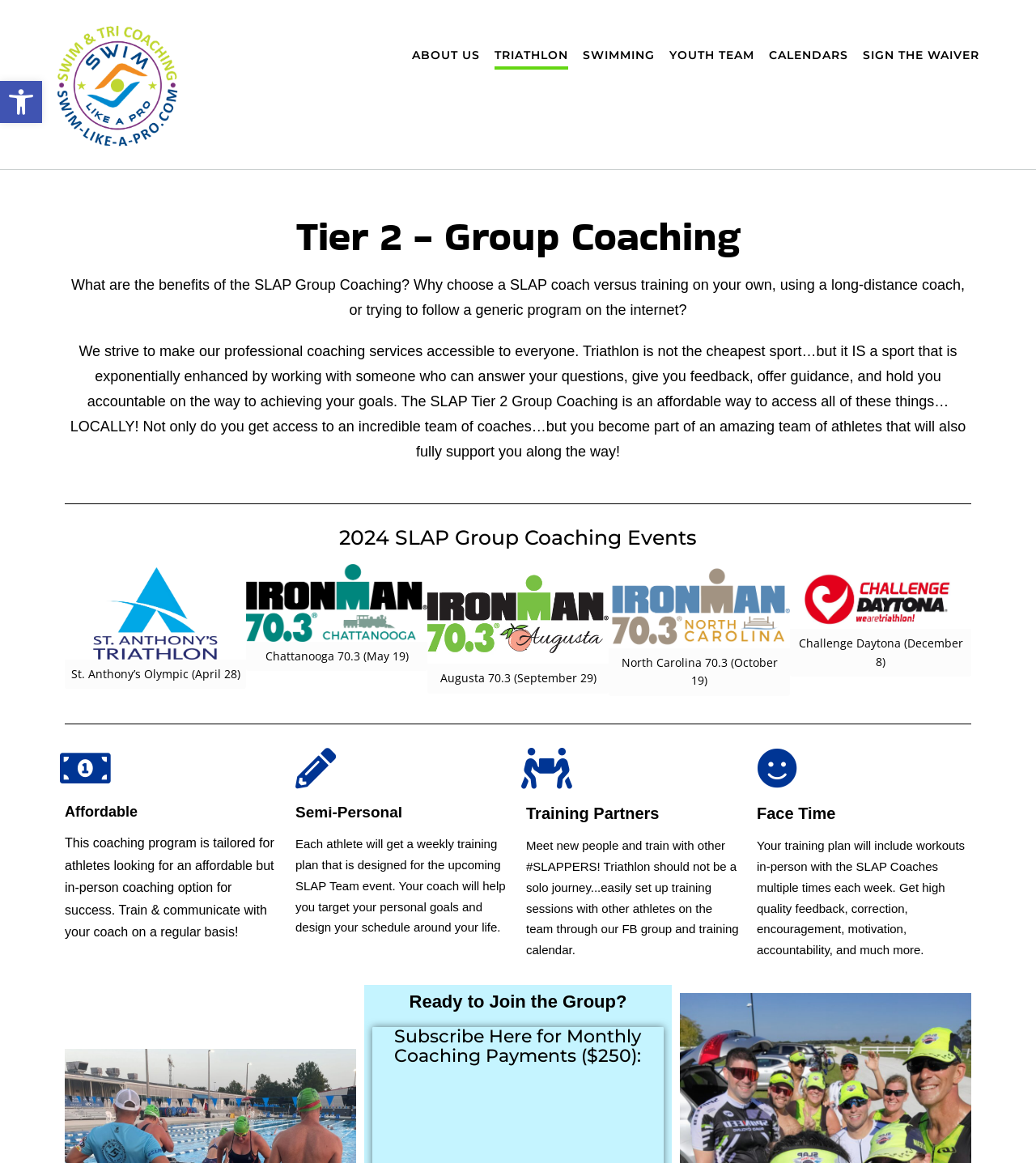Please find and report the bounding box coordinates of the element to click in order to perform the following action: "Click the 'SIGN THE WAIVER' link". The coordinates should be expressed as four float numbers between 0 and 1, in the format [left, top, right, bottom].

[0.833, 0.04, 0.945, 0.055]